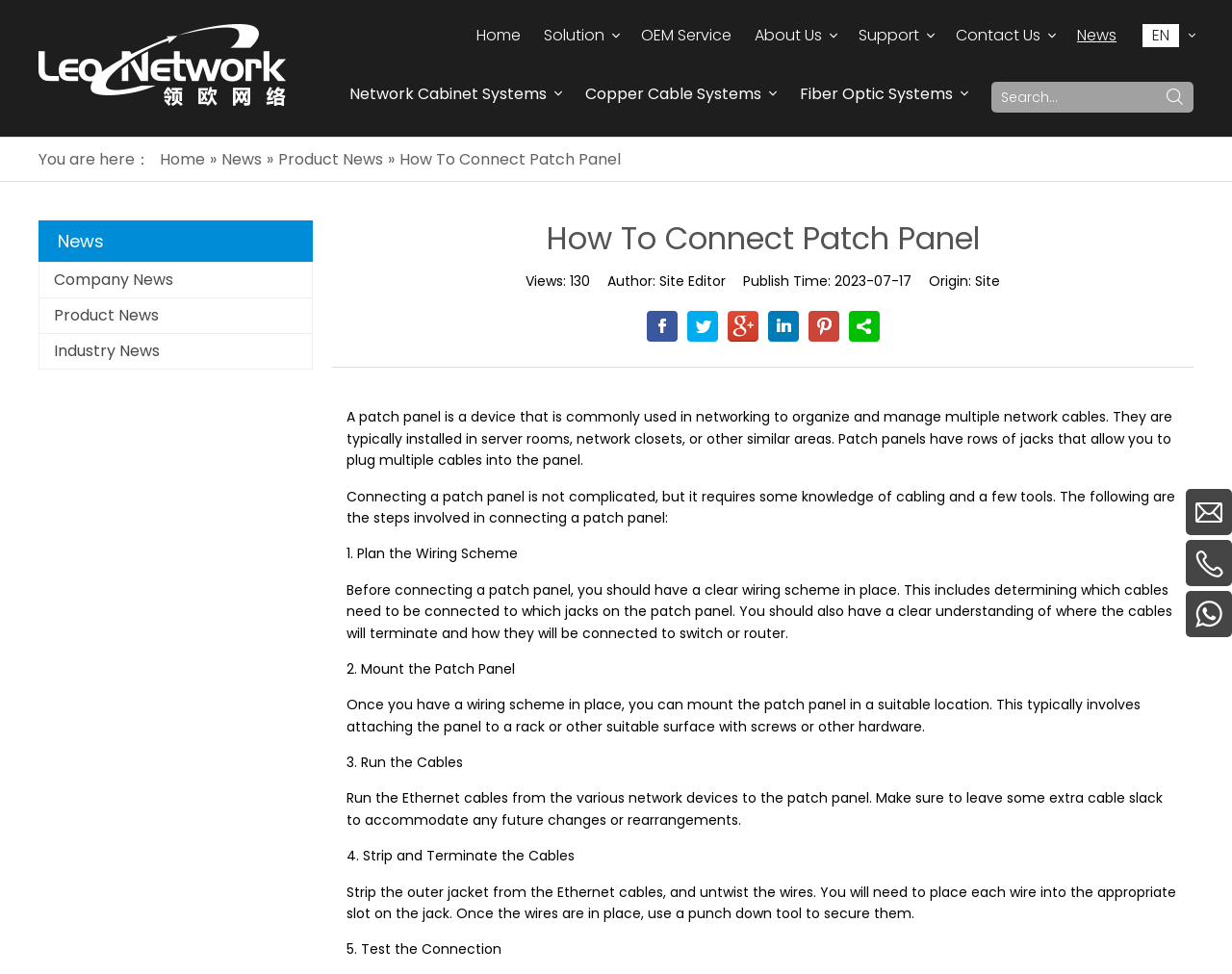Please determine the bounding box coordinates for the element that should be clicked to follow these instructions: "Search for something".

[0.805, 0.084, 0.938, 0.116]